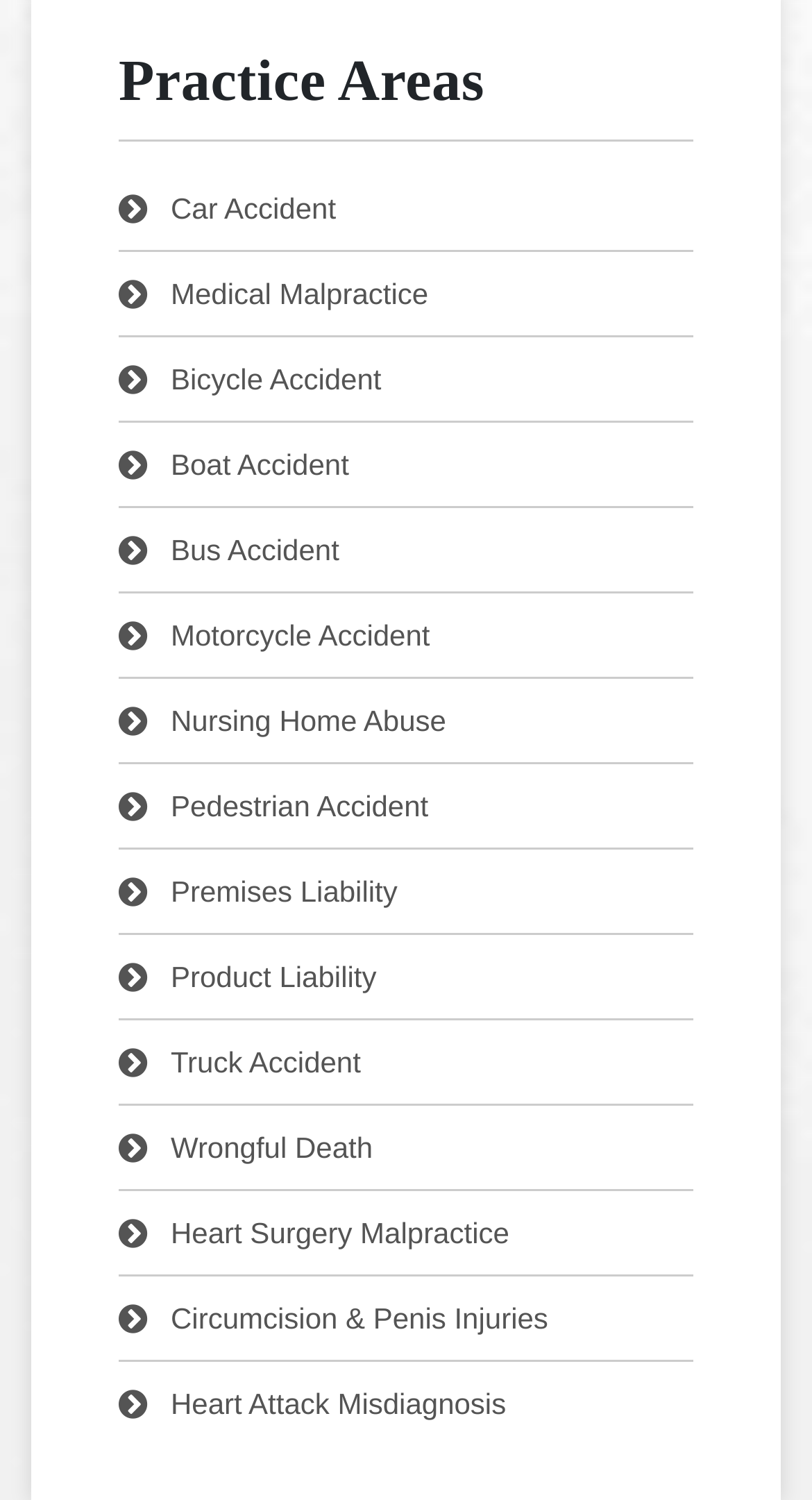Determine the bounding box coordinates for the area you should click to complete the following instruction: "Browse Bus Accident cases".

[0.146, 0.338, 0.854, 0.394]